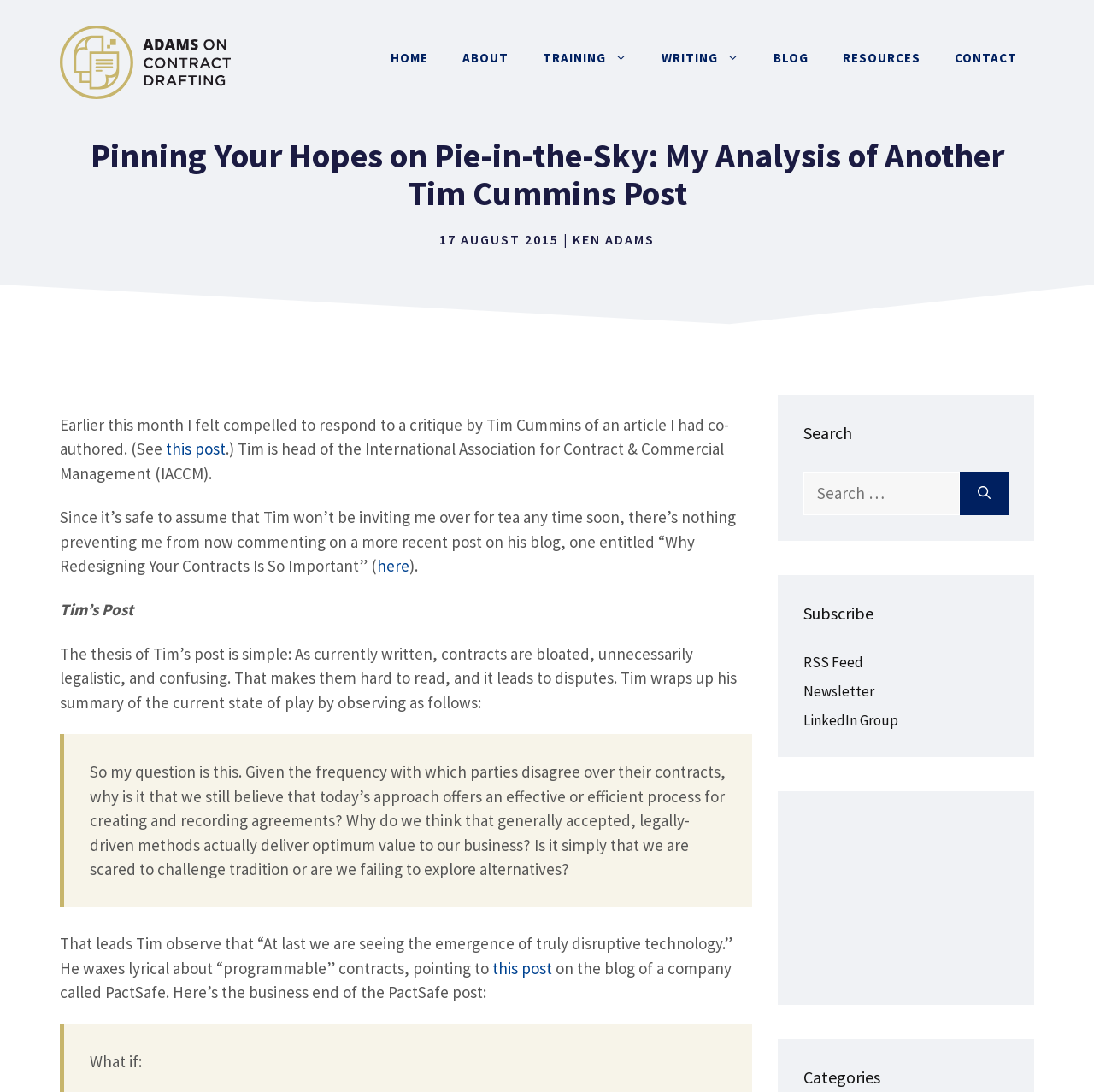Please locate the bounding box coordinates of the element's region that needs to be clicked to follow the instruction: "Click on the 'HOME' link". The bounding box coordinates should be provided as four float numbers between 0 and 1, i.e., [left, top, right, bottom].

[0.341, 0.03, 0.407, 0.077]